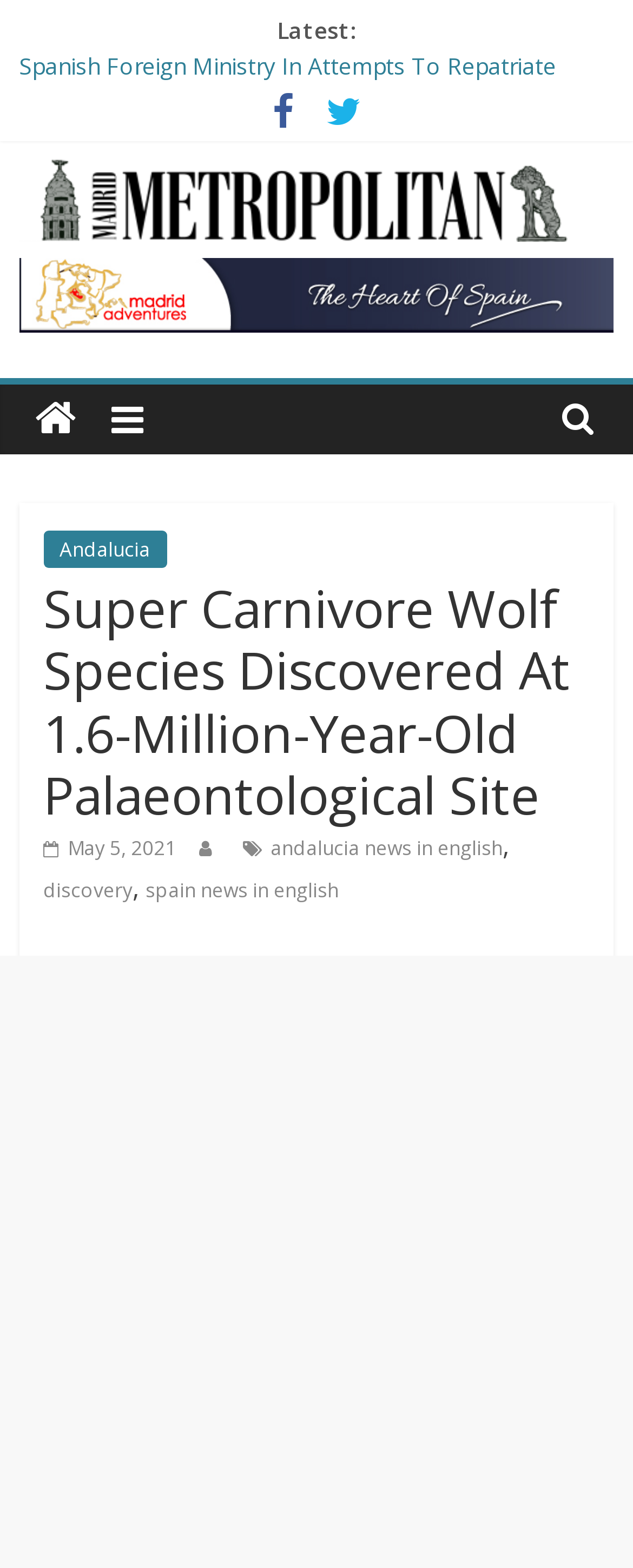Locate the bounding box of the UI element with the following description: "spain news in english".

[0.23, 0.559, 0.535, 0.576]